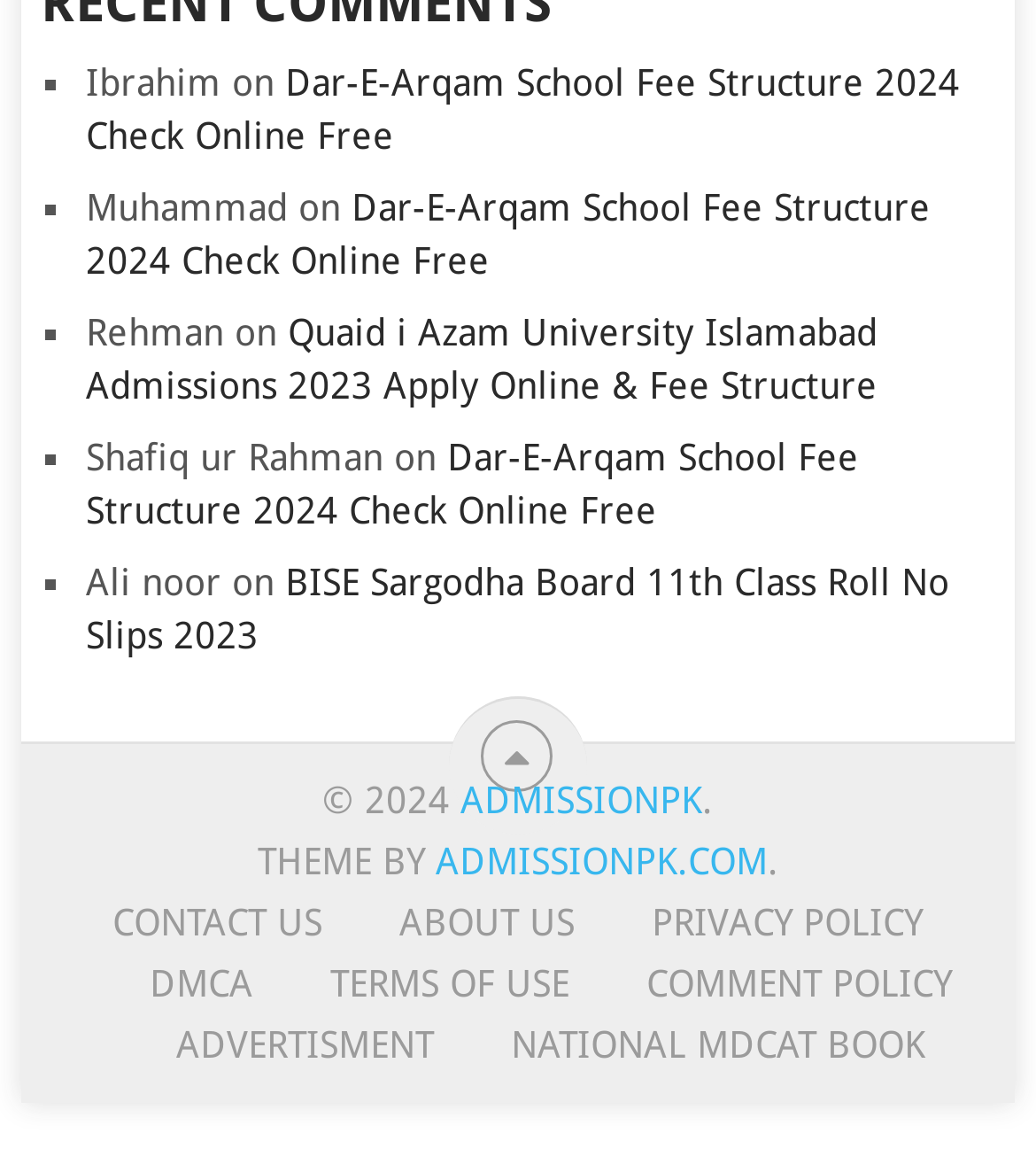Determine the bounding box coordinates of the area to click in order to meet this instruction: "Check BISE Sargodha Board 11th Class Roll No Slips 2023".

[0.083, 0.481, 0.916, 0.563]